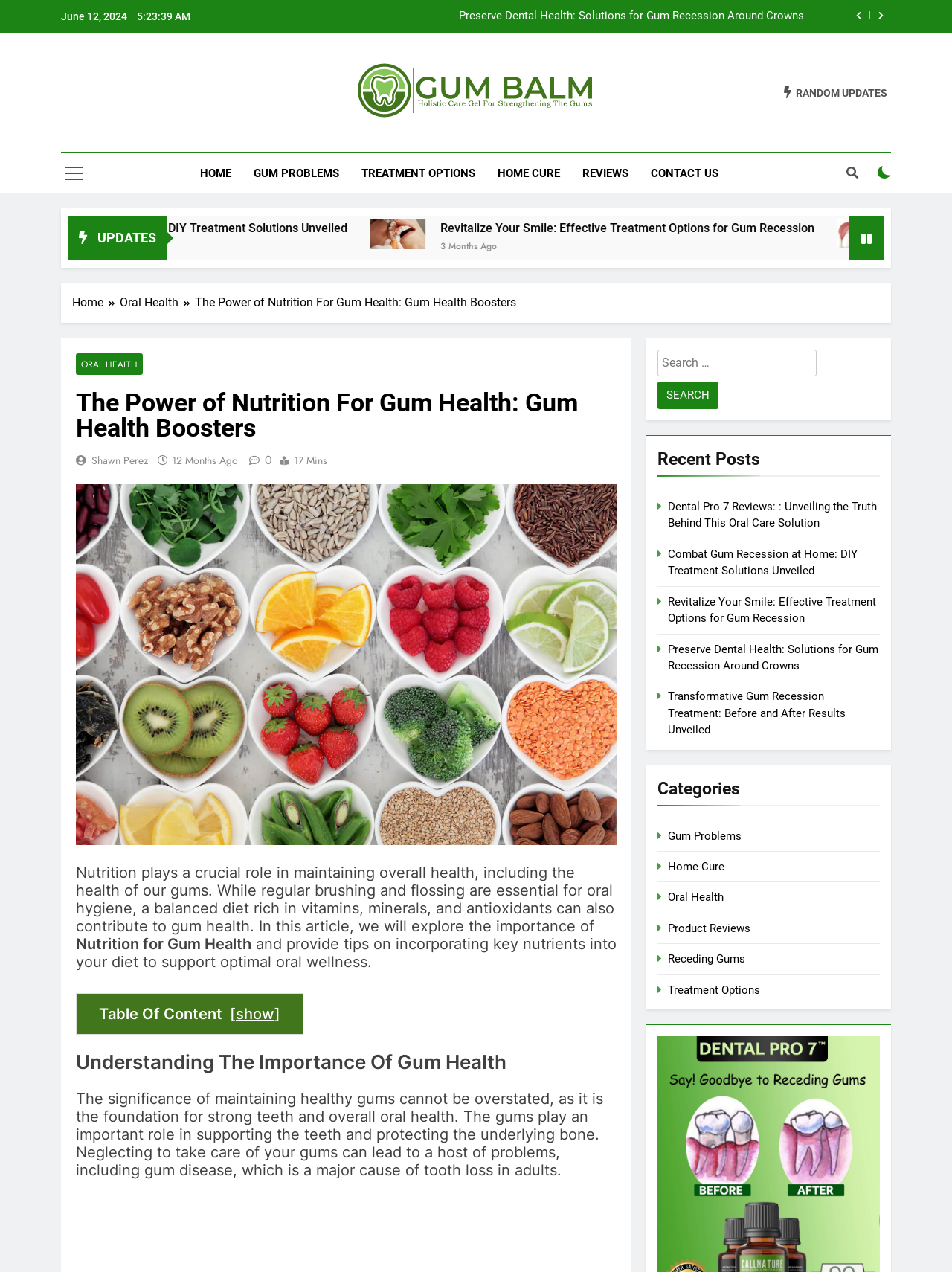Please extract and provide the main headline of the webpage.

The Power of Nutrition For Gum Health: Gum Health Boosters